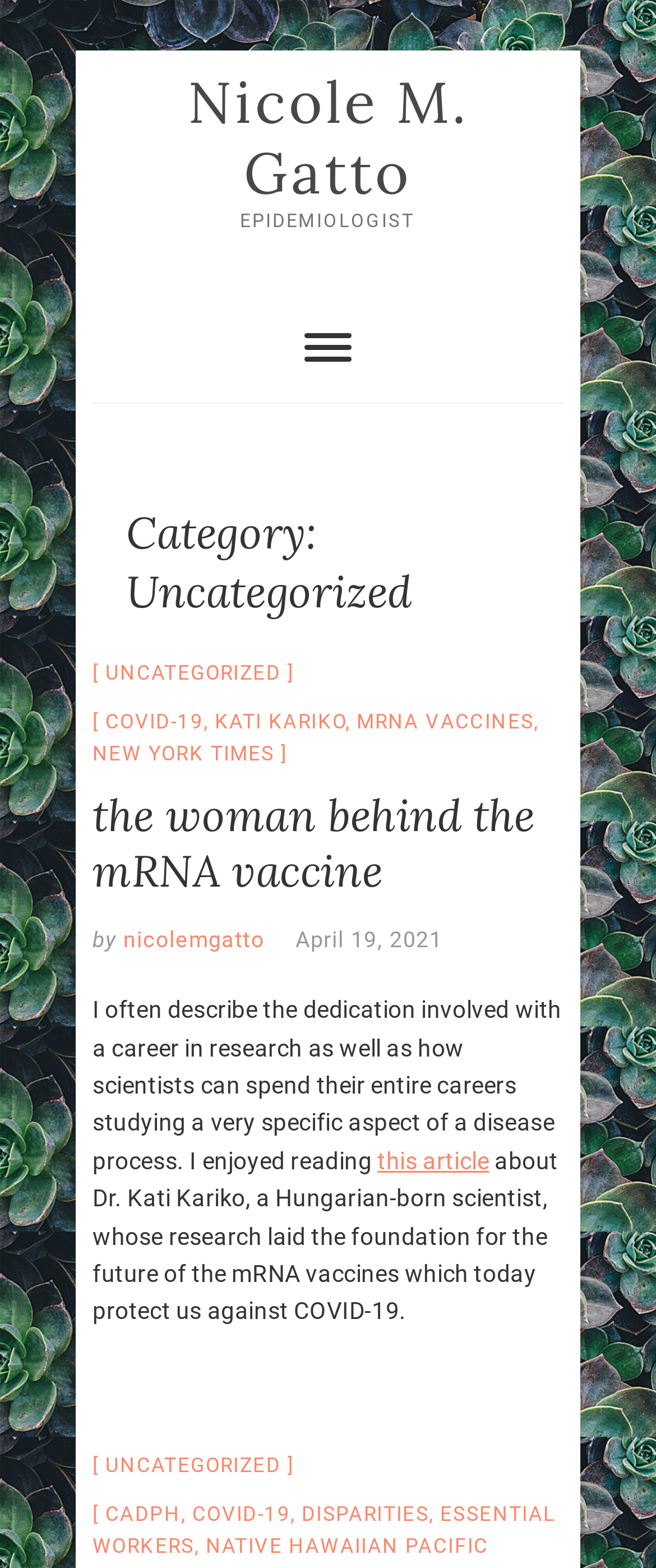Locate the bounding box coordinates of the area you need to click to fulfill this instruction: 'Read the article about Dr. Kati Kariko'. The coordinates must be in the form of four float numbers ranging from 0 to 1: [left, top, right, bottom].

[0.141, 0.502, 0.859, 0.573]